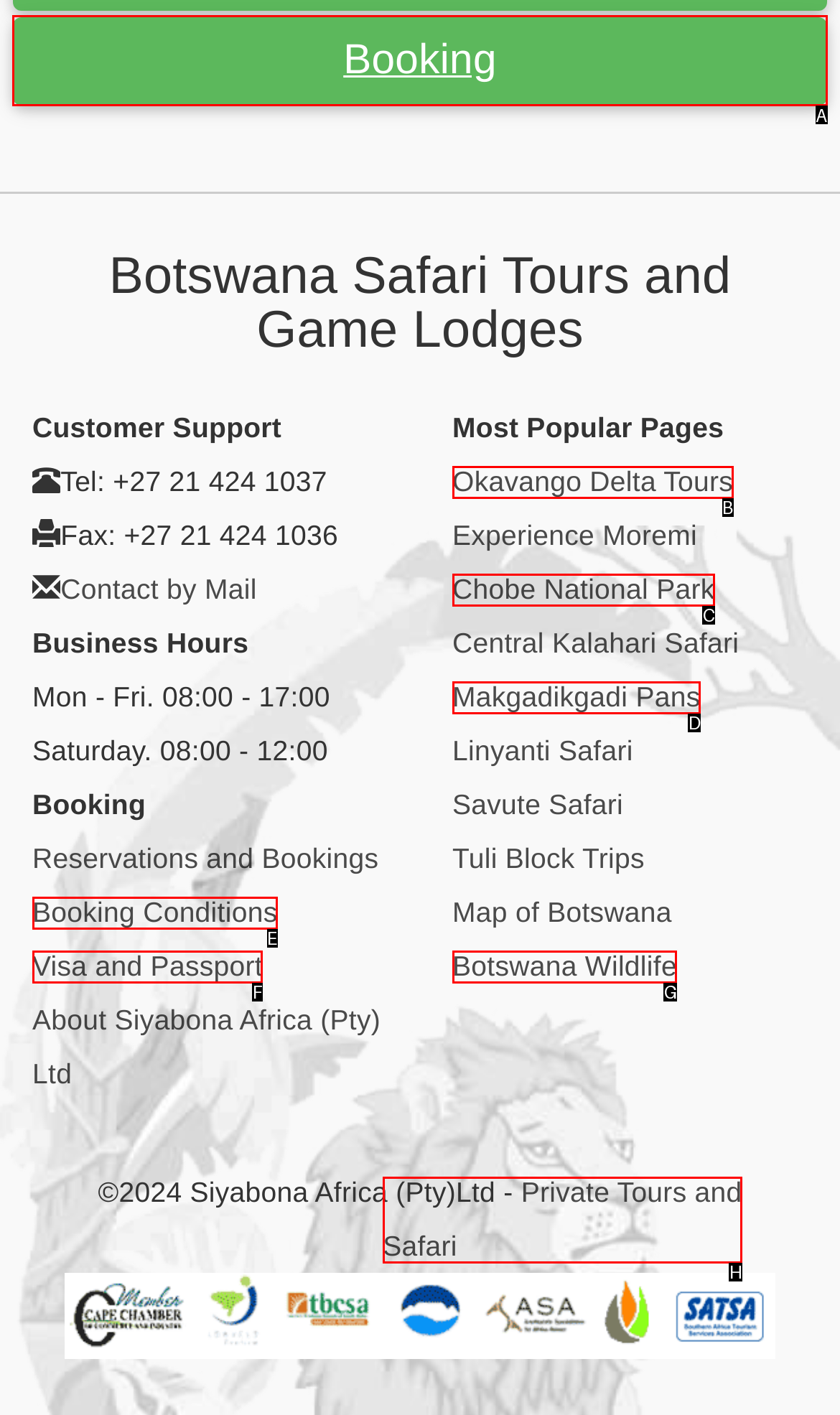Identify which HTML element to click to fulfill the following task: Click on Booking. Provide your response using the letter of the correct choice.

A